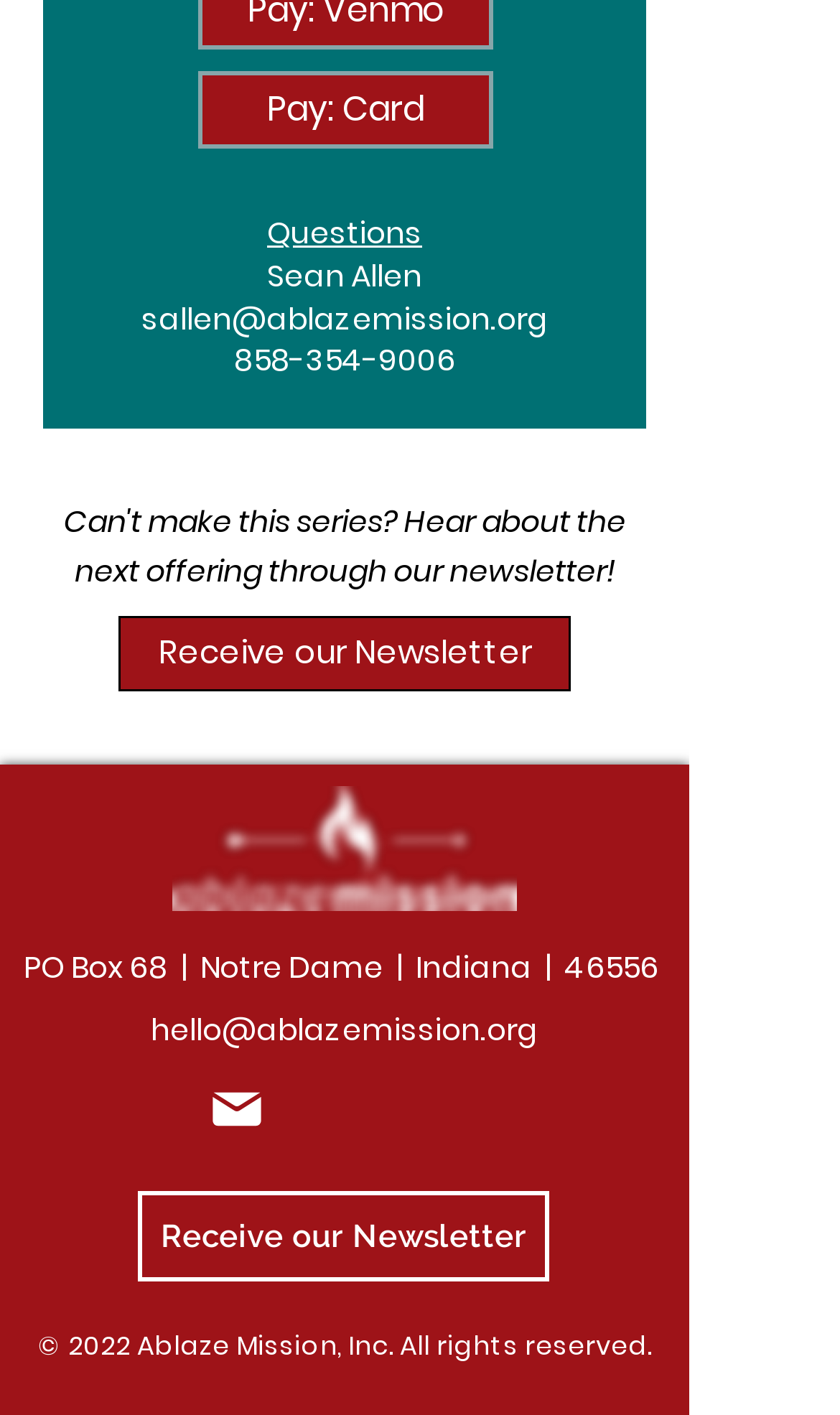Please specify the bounding box coordinates of the element that should be clicked to execute the given instruction: 'Receive the newsletter'. Ensure the coordinates are four float numbers between 0 and 1, expressed as [left, top, right, bottom].

[0.141, 0.435, 0.679, 0.488]